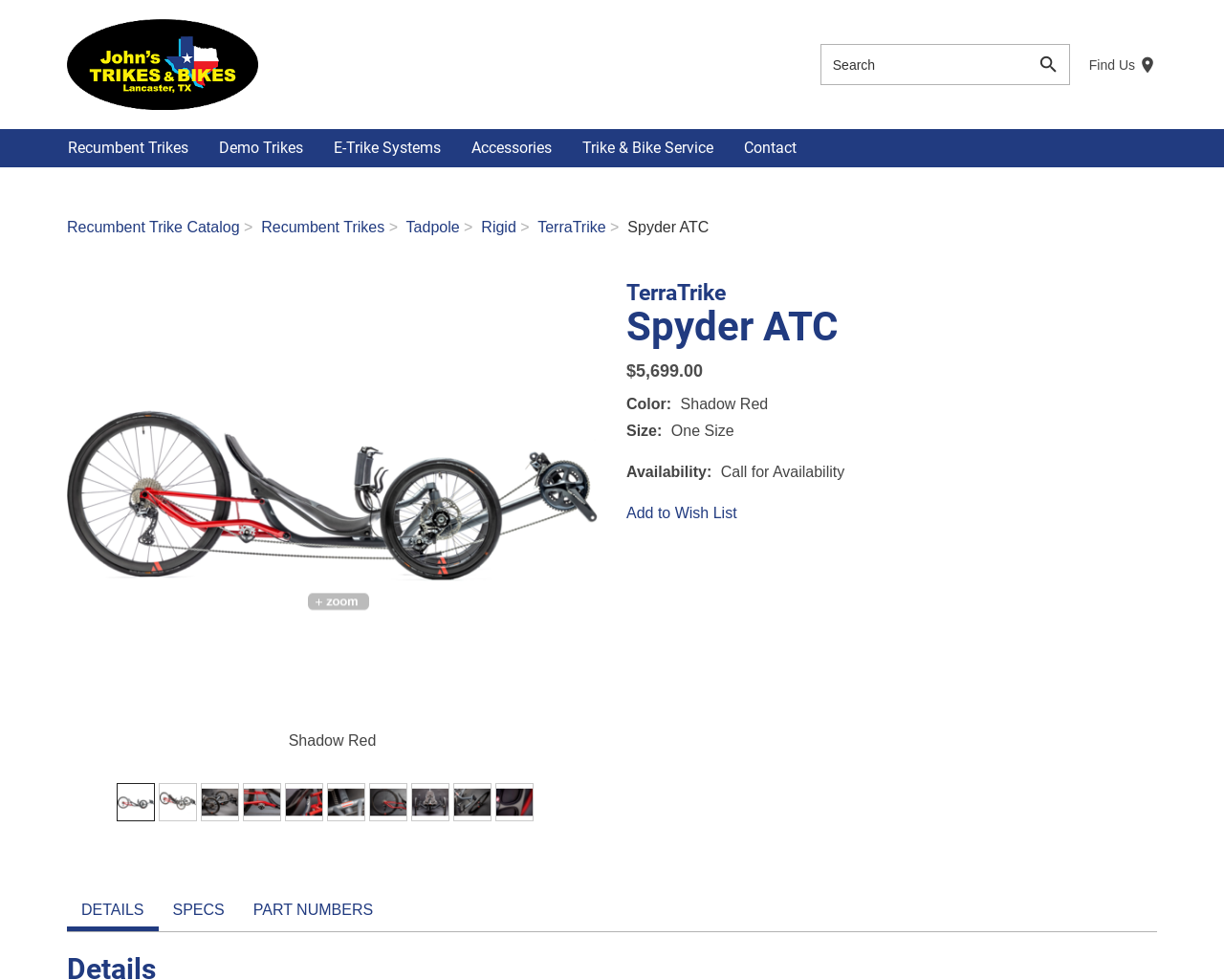Can you specify the bounding box coordinates for the region that should be clicked to fulfill this instruction: "Add to Wish List".

[0.512, 0.513, 0.945, 0.535]